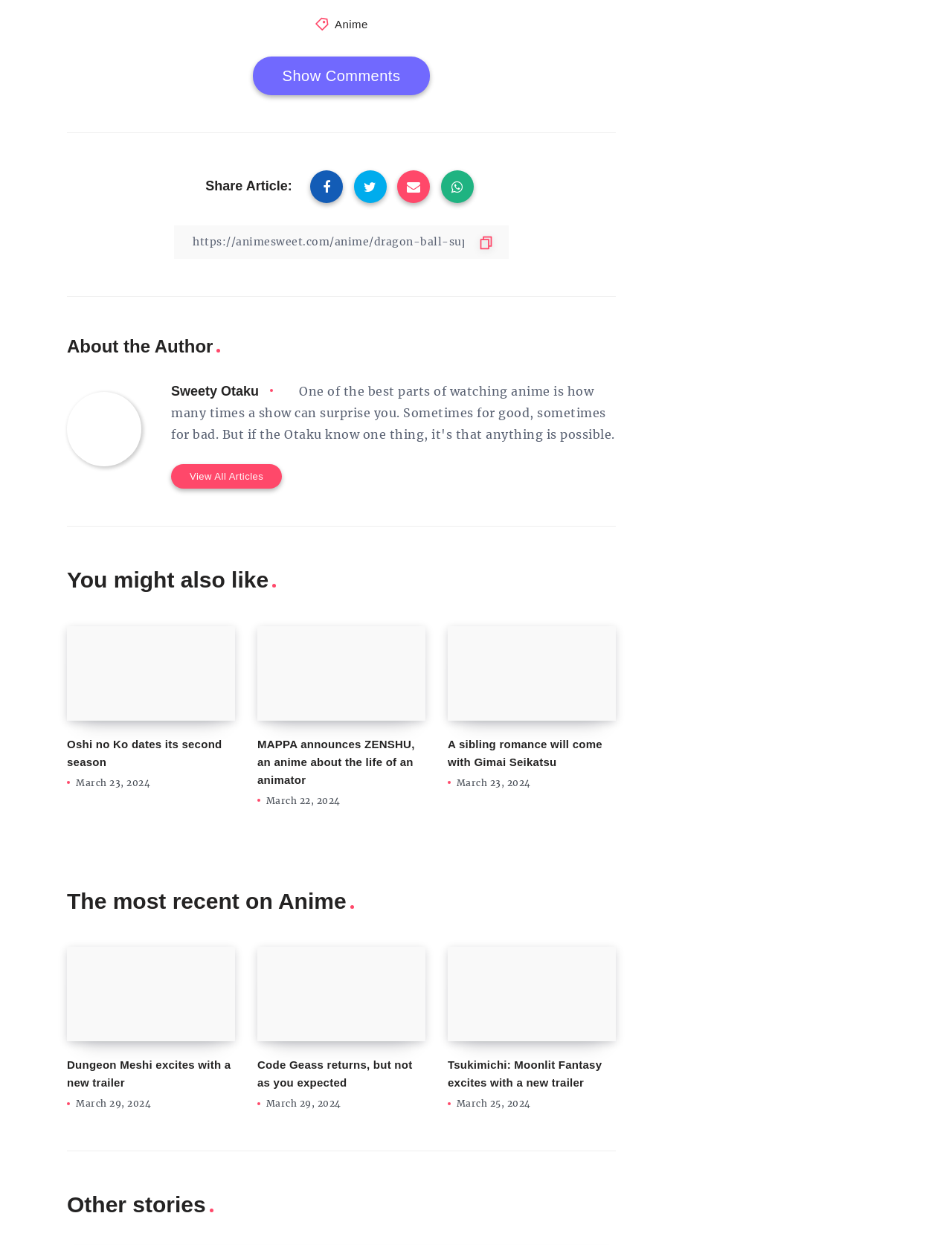What is the title of the second article under 'The most recent on Anime'?
Look at the screenshot and respond with a single word or phrase.

Code Geass returns, but not as you expected